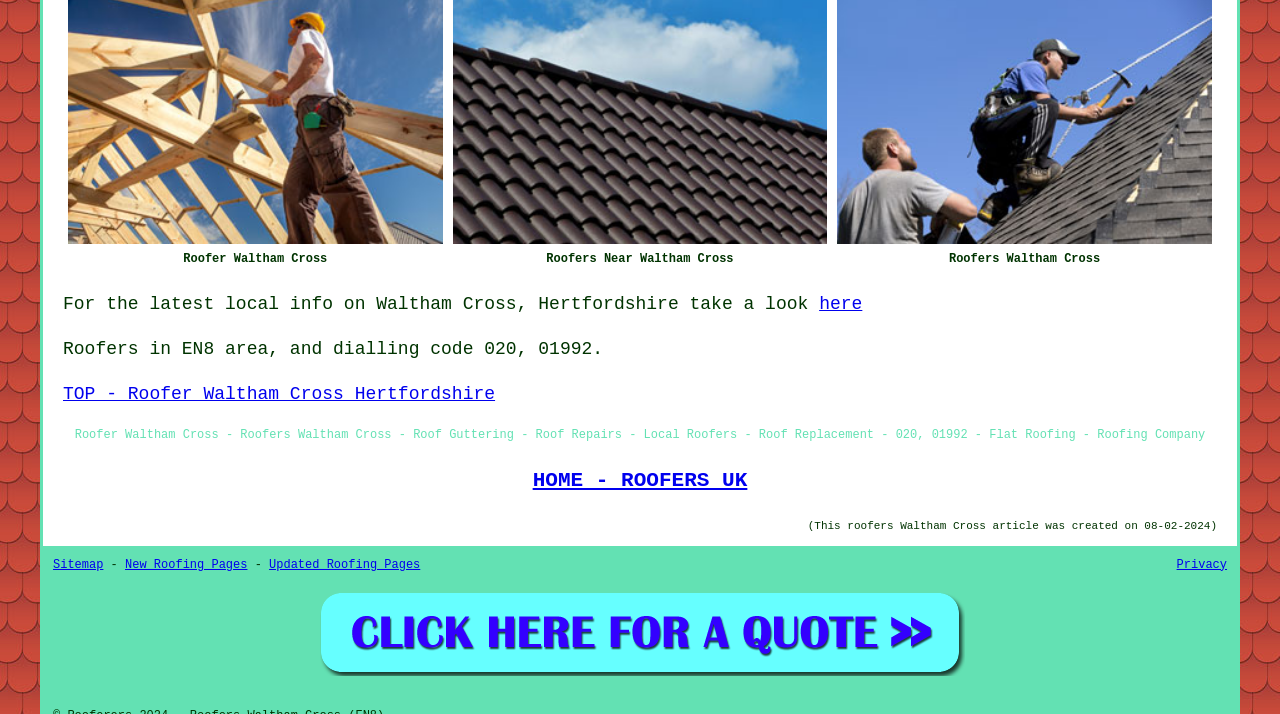Please identify the bounding box coordinates of the element I need to click to follow this instruction: "Visit 'TOP - Roofer Waltham Cross Hertfordshire'".

[0.049, 0.538, 0.387, 0.566]